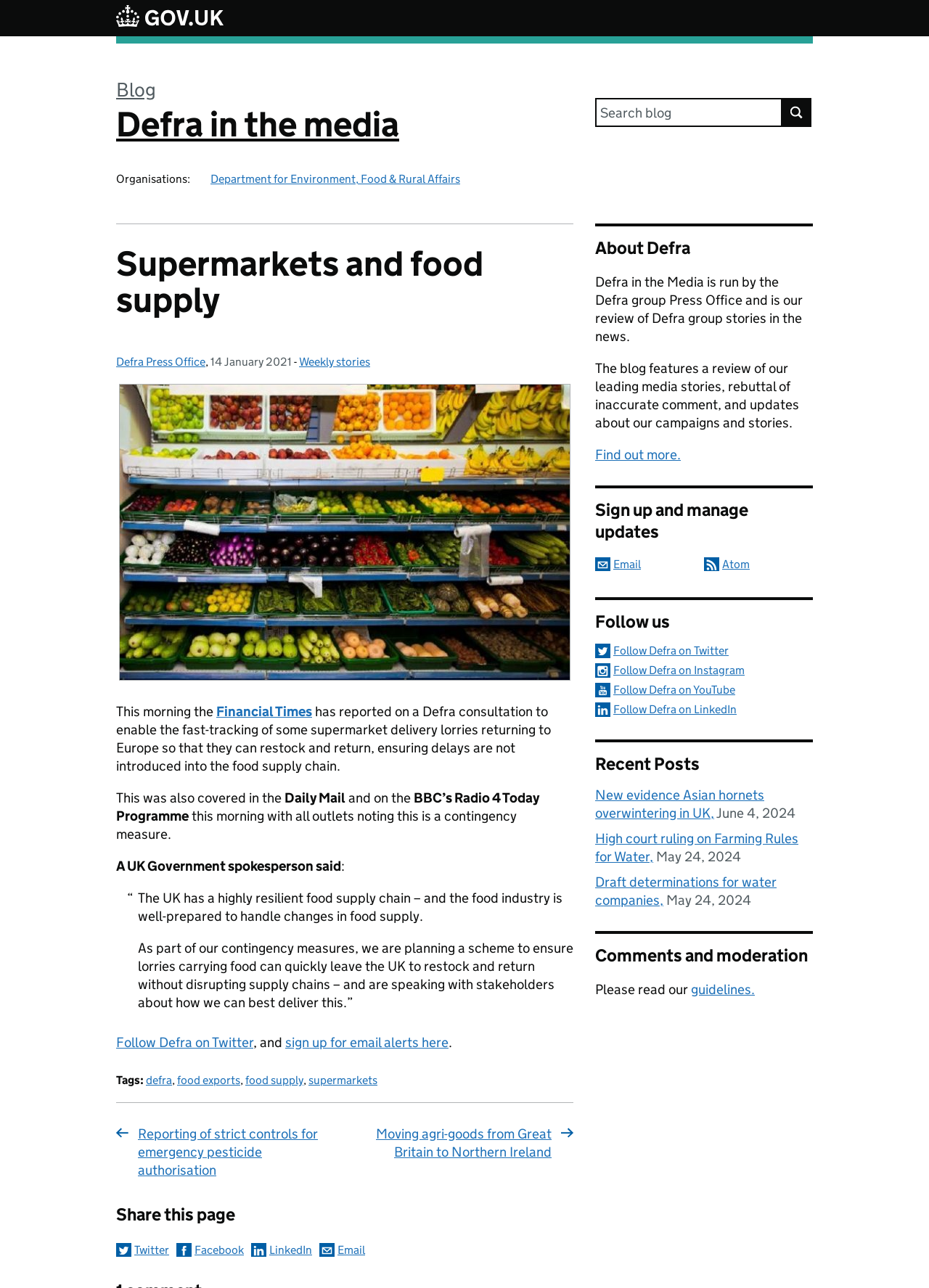Using the webpage screenshot and the element description Financial Times, determine the bounding box coordinates. Specify the coordinates in the format (top-left x, top-left y, bottom-right x, bottom-right y) with values ranging from 0 to 1.

[0.233, 0.546, 0.336, 0.559]